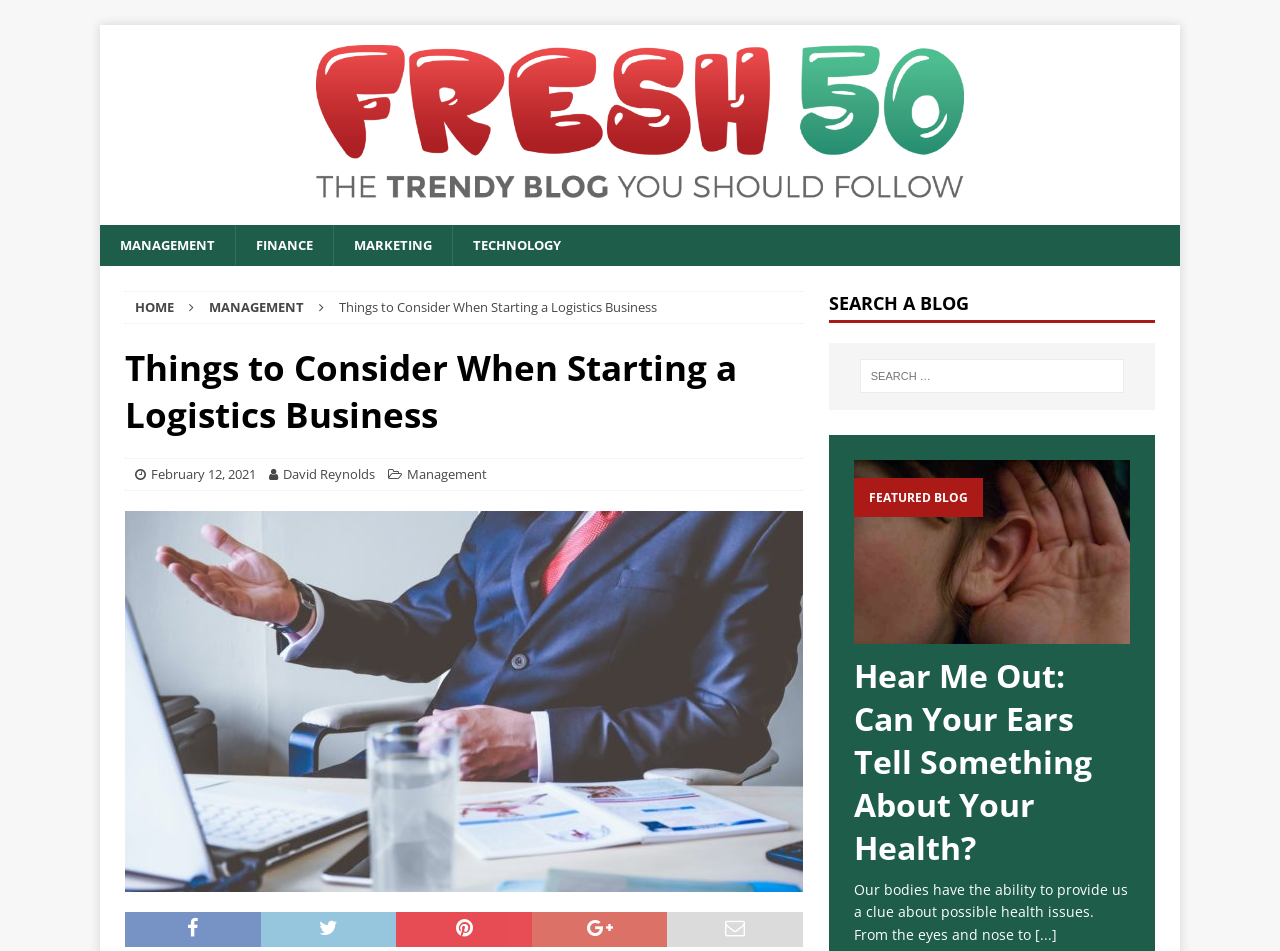What is the principal heading displayed on the webpage?

Things to Consider When Starting a Logistics Business